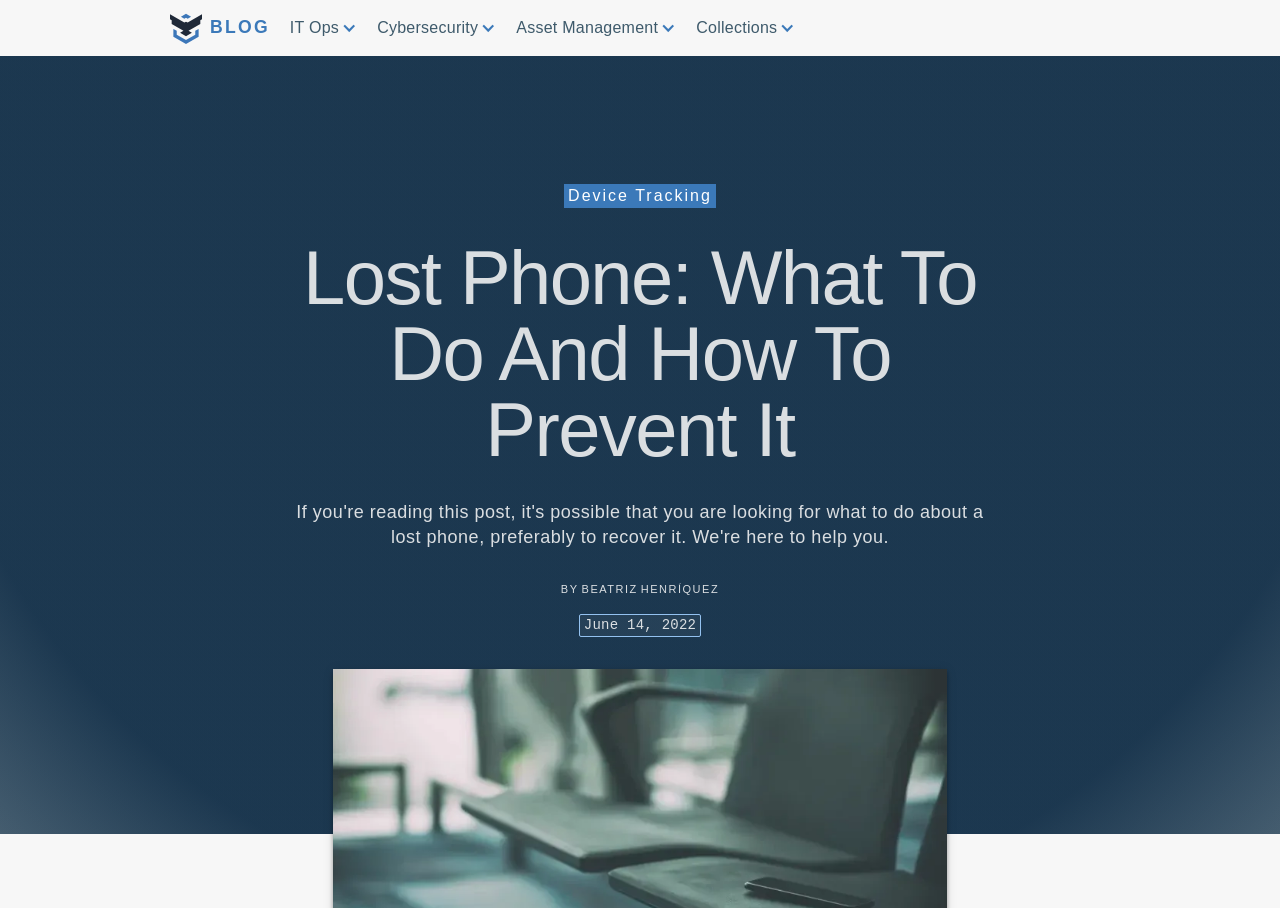What is the date of the article?
Using the image as a reference, answer the question with a short word or phrase.

June 14, 2022